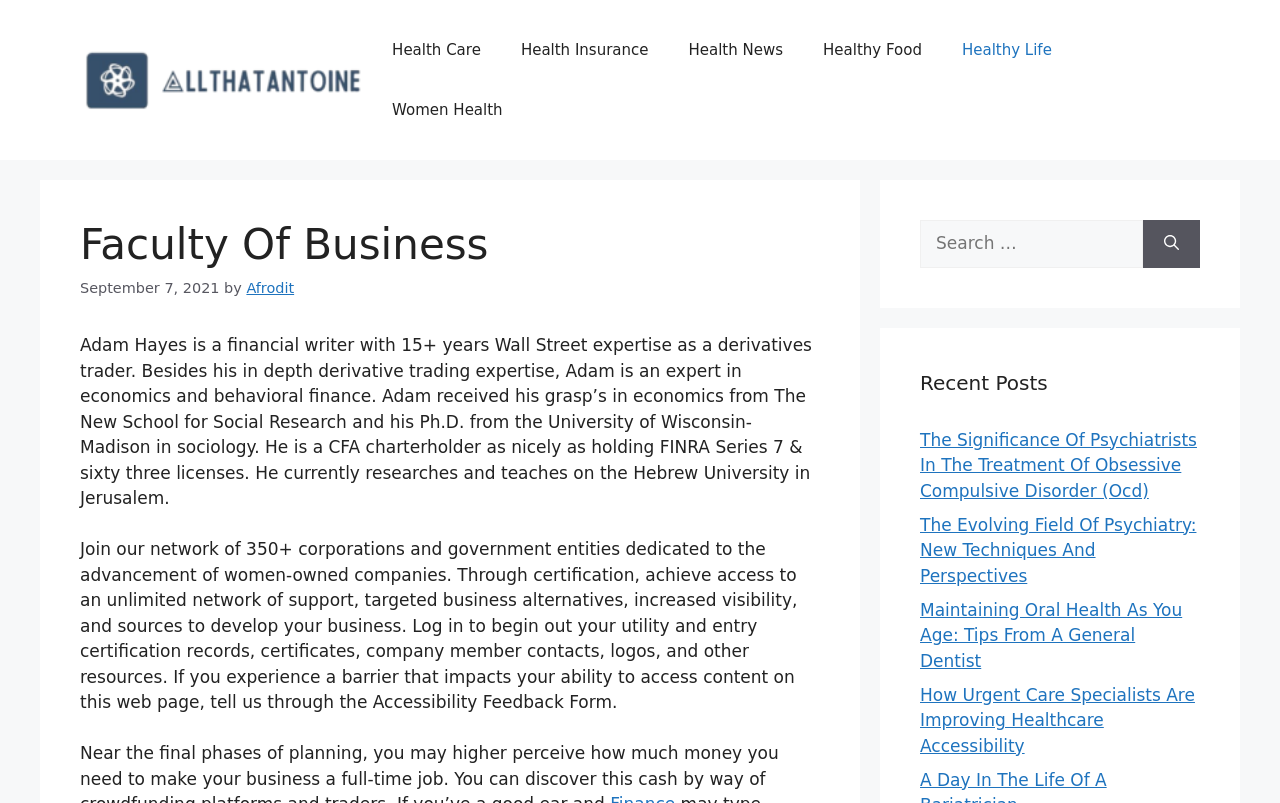Determine the bounding box coordinates for the element that should be clicked to follow this instruction: "Learn about Adam Hayes". The coordinates should be given as four float numbers between 0 and 1, in the format [left, top, right, bottom].

[0.062, 0.418, 0.634, 0.633]